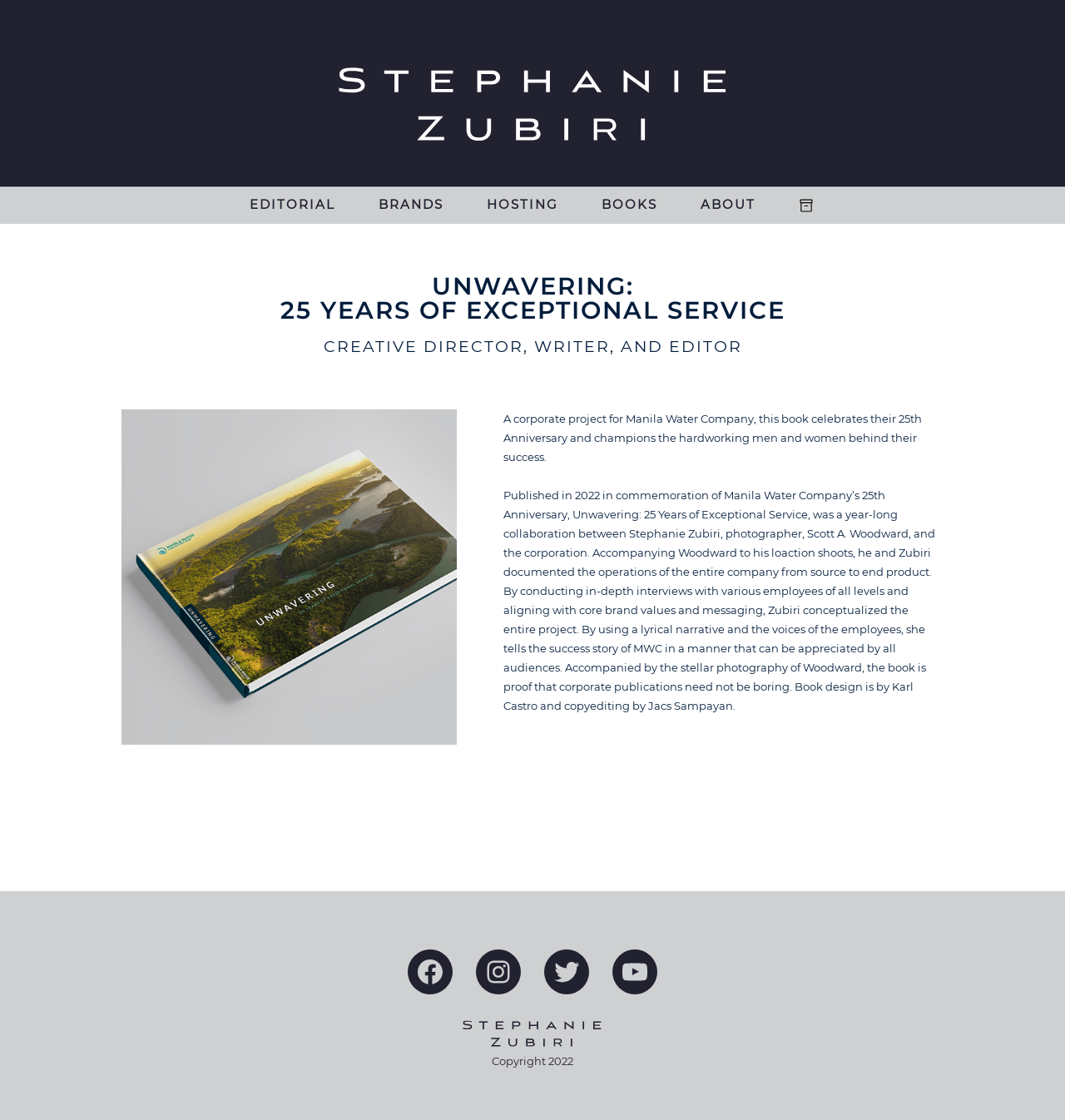Can you specify the bounding box coordinates of the area that needs to be clicked to fulfill the following instruction: "Visit Facebook page"?

[0.383, 0.848, 0.425, 0.888]